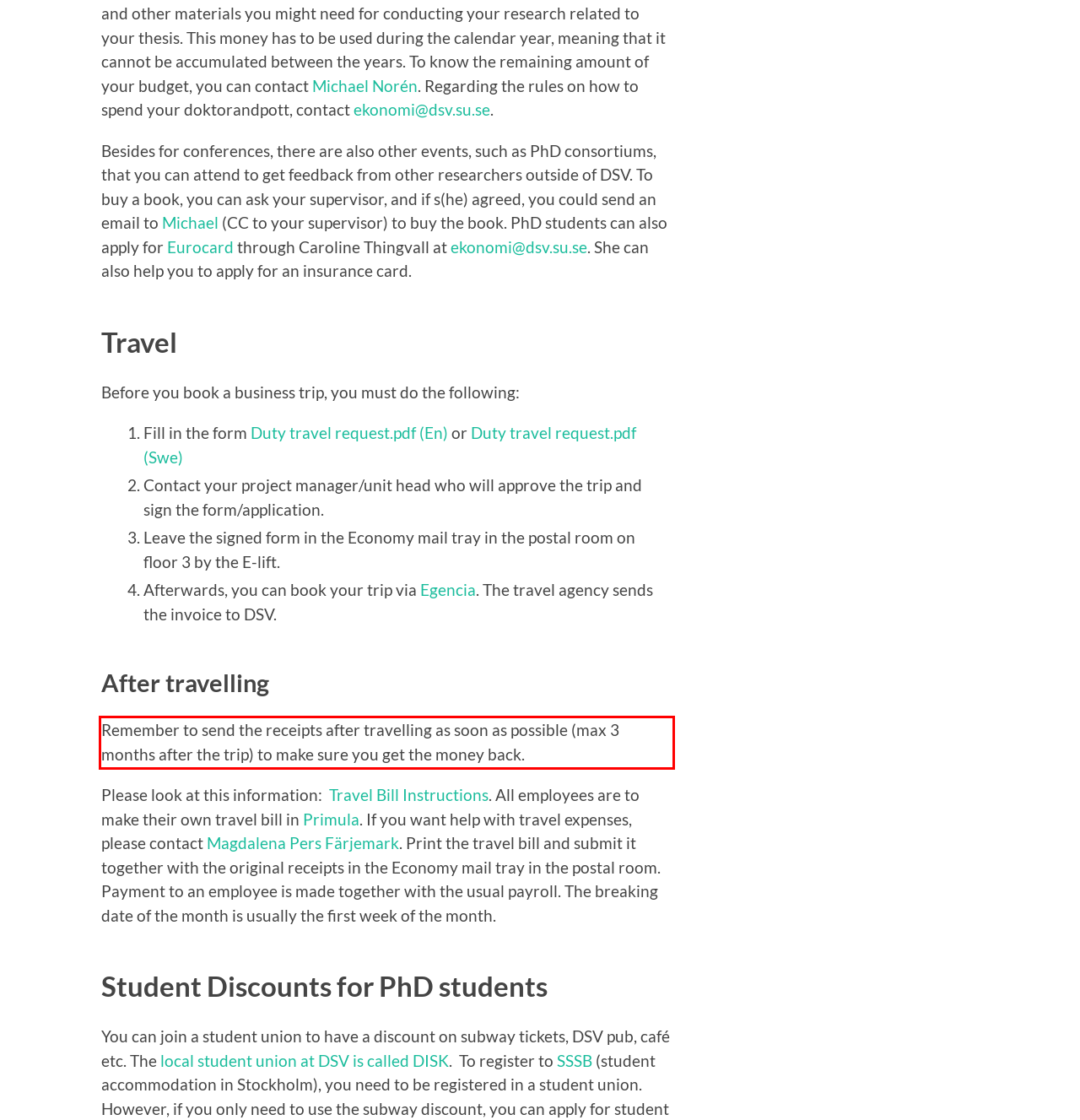Within the screenshot of a webpage, identify the red bounding box and perform OCR to capture the text content it contains.

Remember to send the receipts after travelling as soon as possible (max 3 months after the trip) to make sure you get the money back.